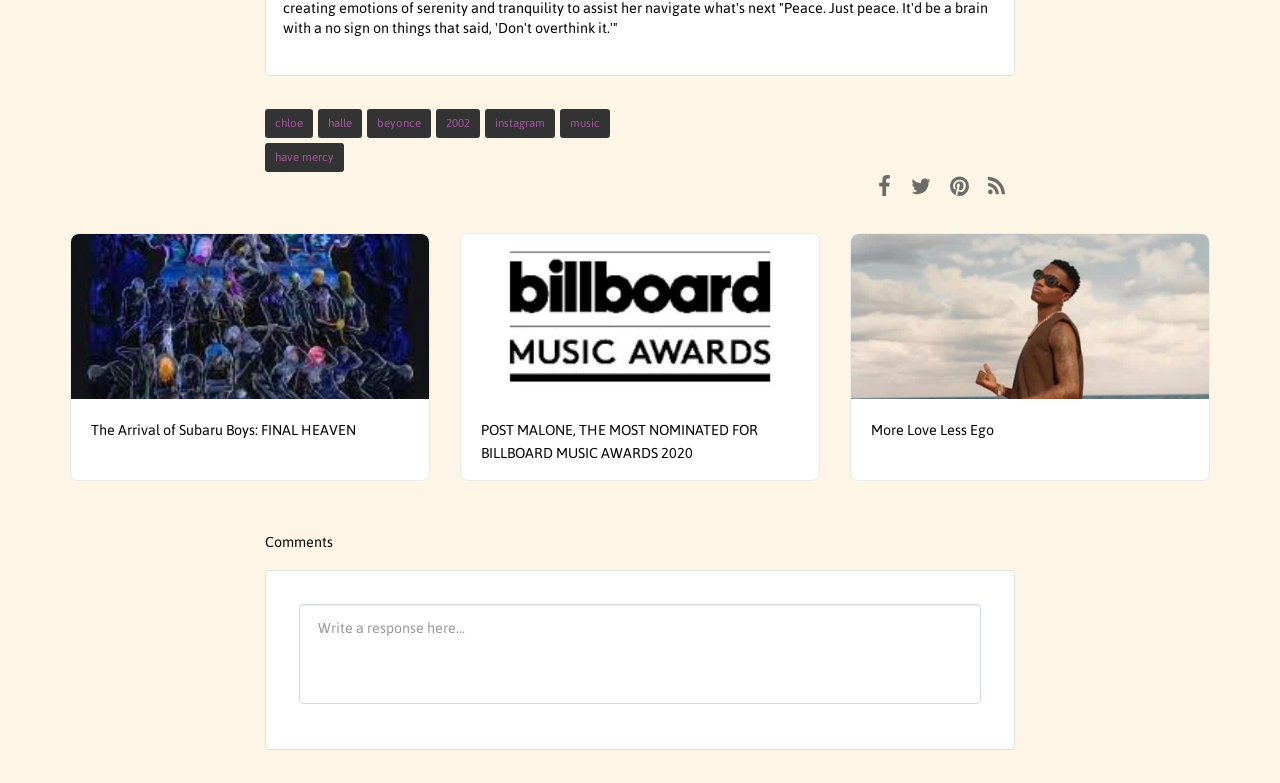Please determine the bounding box coordinates of the clickable area required to carry out the following instruction: "Click on the 'chloe' link". The coordinates must be four float numbers between 0 and 1, represented as [left, top, right, bottom].

[0.207, 0.14, 0.245, 0.177]